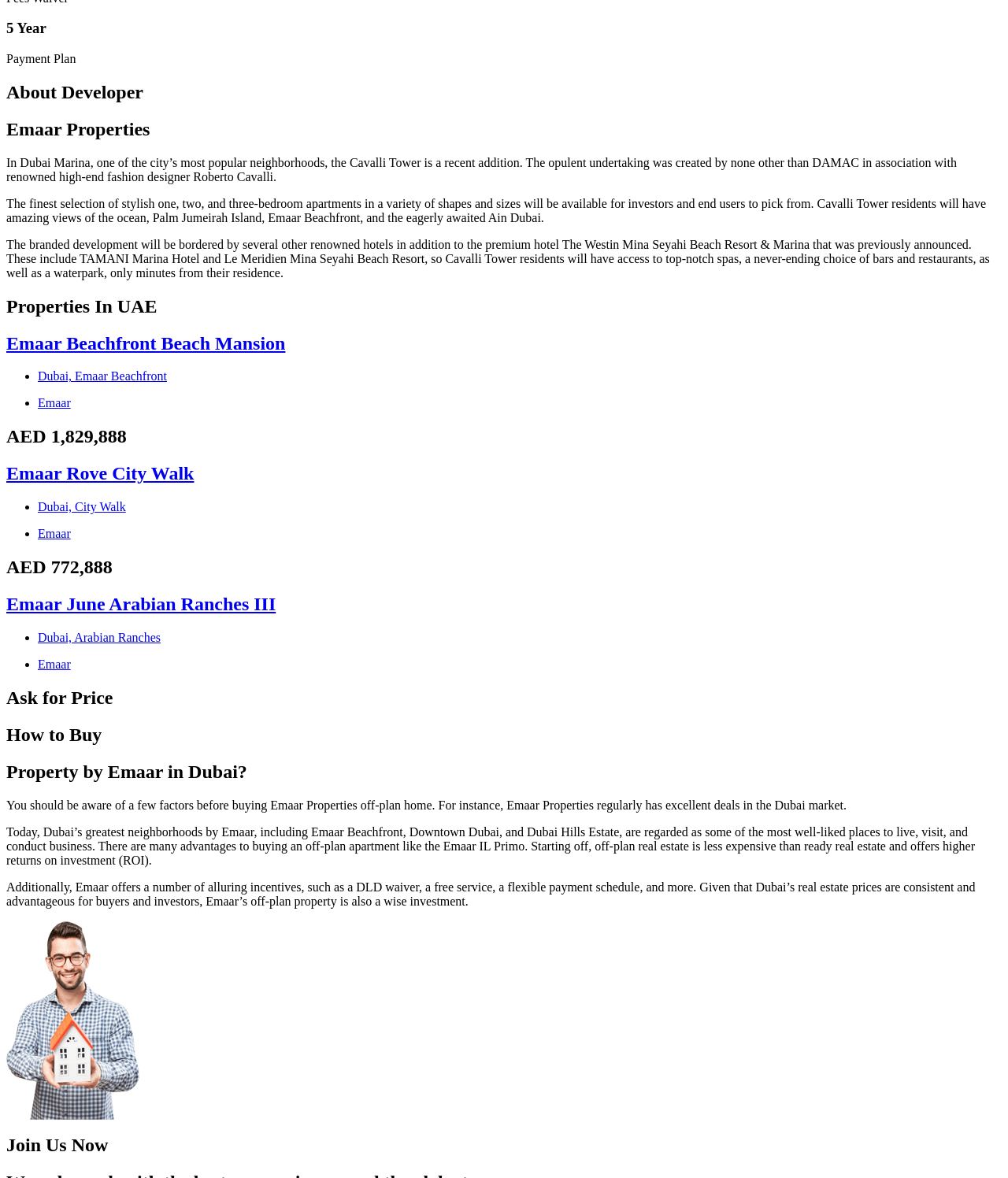Determine the bounding box coordinates for the HTML element described here: "Emaar Beachfront Beach Mansion".

[0.006, 0.282, 0.283, 0.3]